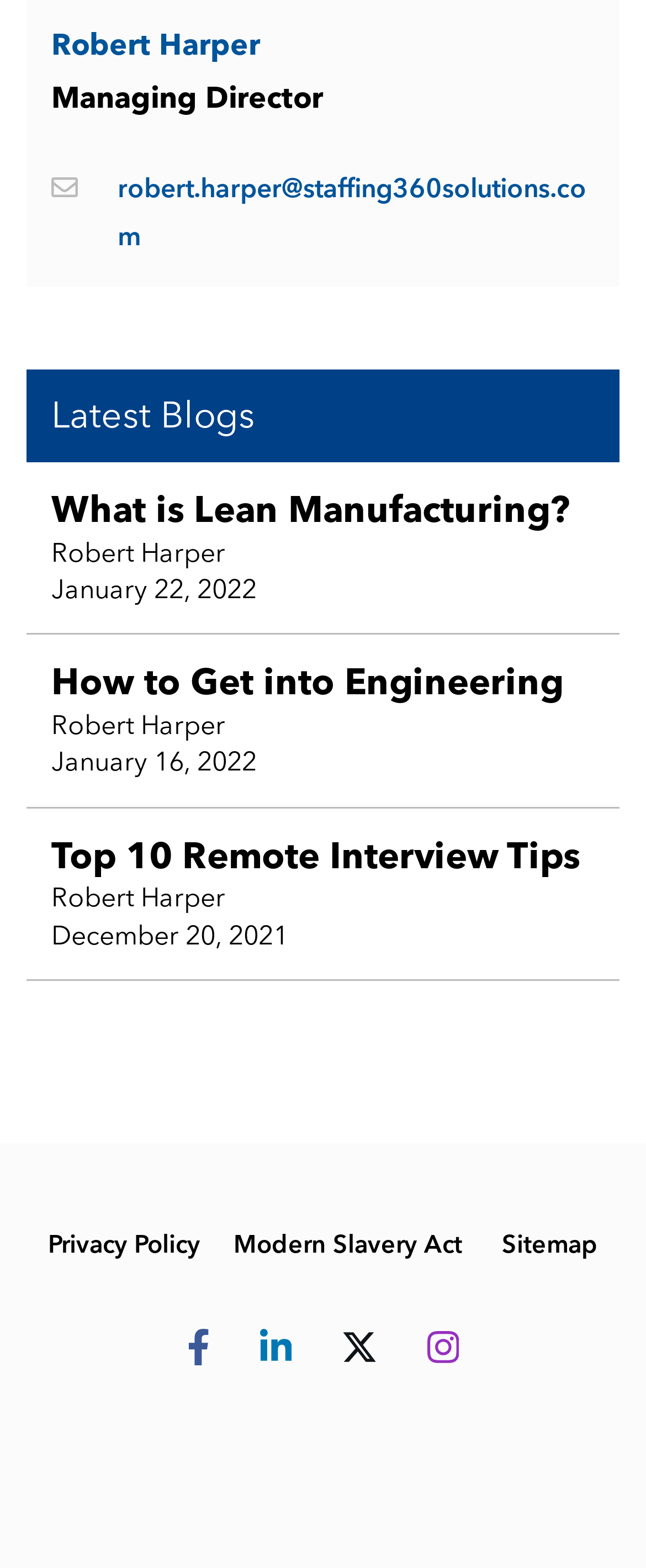Identify the bounding box of the UI component described as: "Modern Slavery Act".

[0.362, 0.78, 0.715, 0.809]